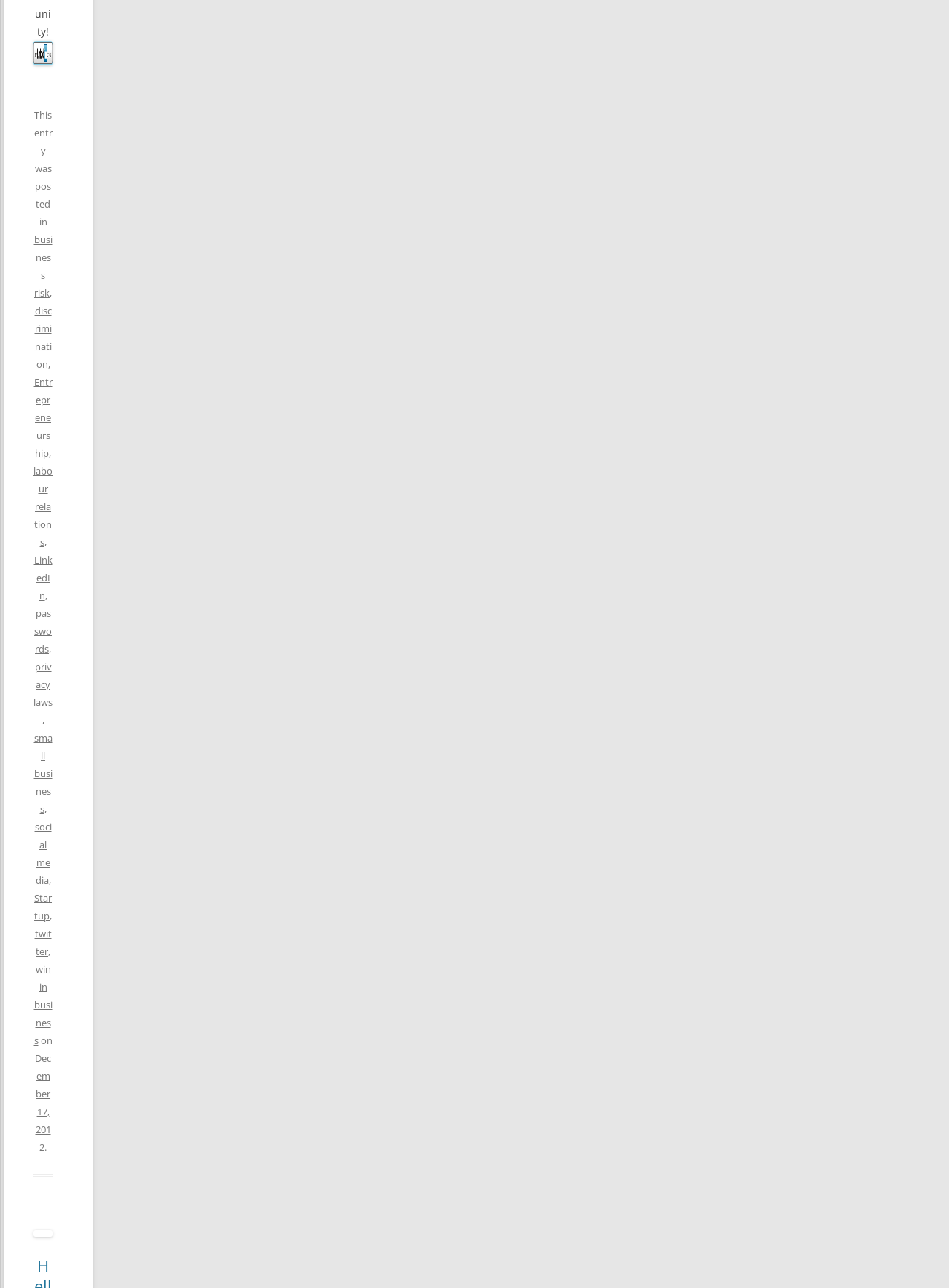Determine the bounding box for the UI element that matches this description: "win in business".

[0.036, 0.747, 0.055, 0.813]